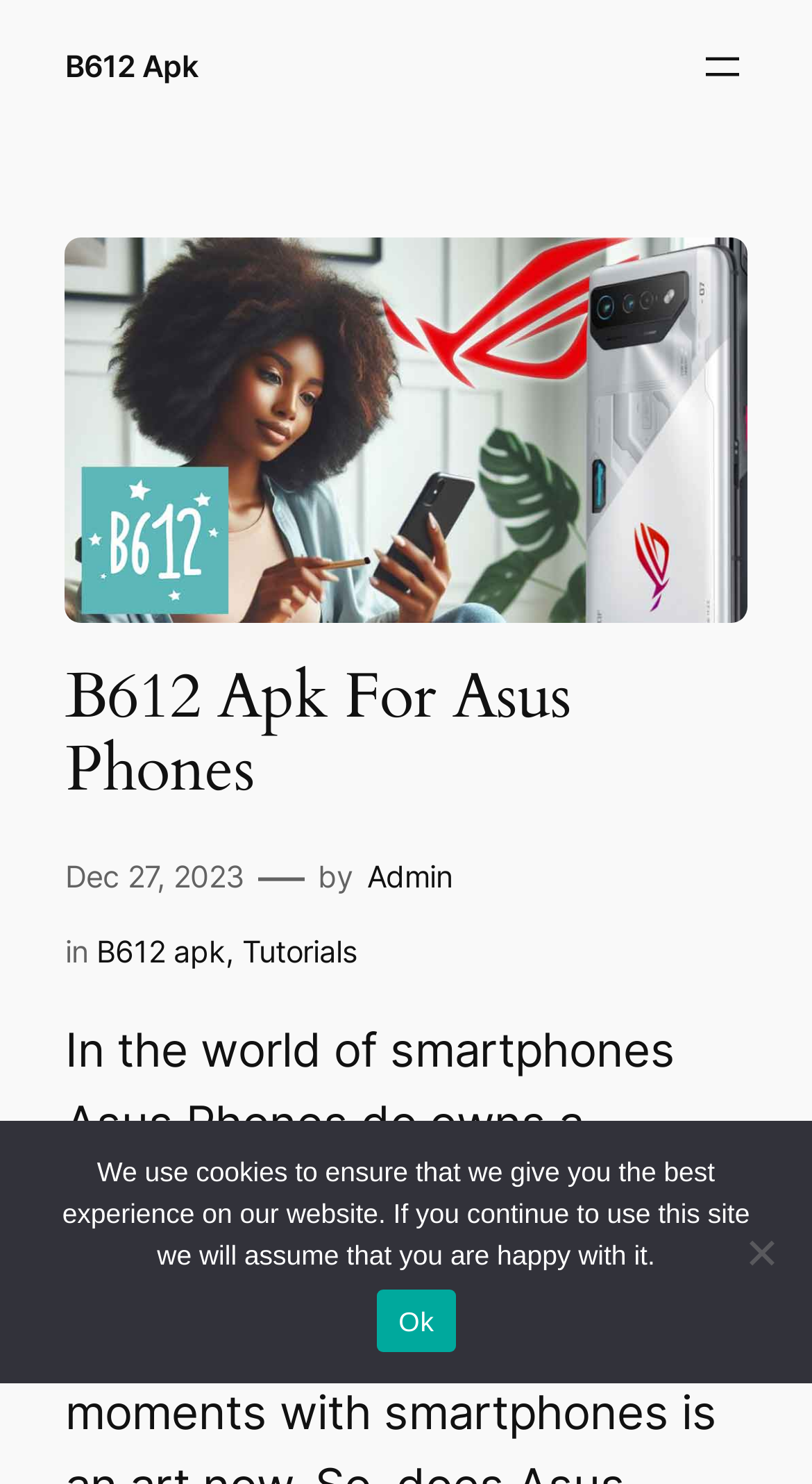Reply to the question with a brief word or phrase: Who is the author of the post?

Admin